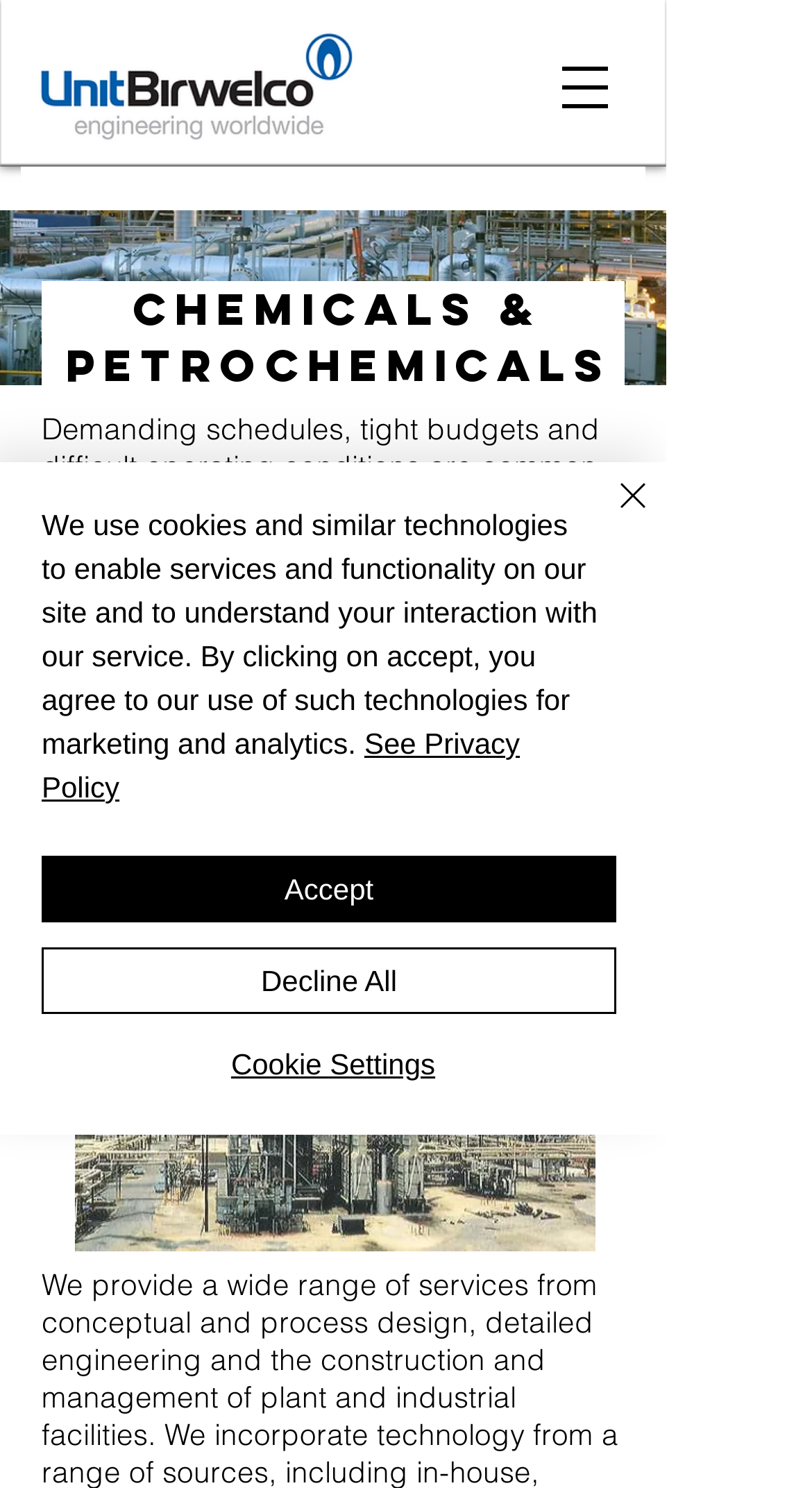Given the webpage screenshot, identify the bounding box of the UI element that matches this description: "aria-label="Quick actions"".

[0.651, 0.67, 0.779, 0.74]